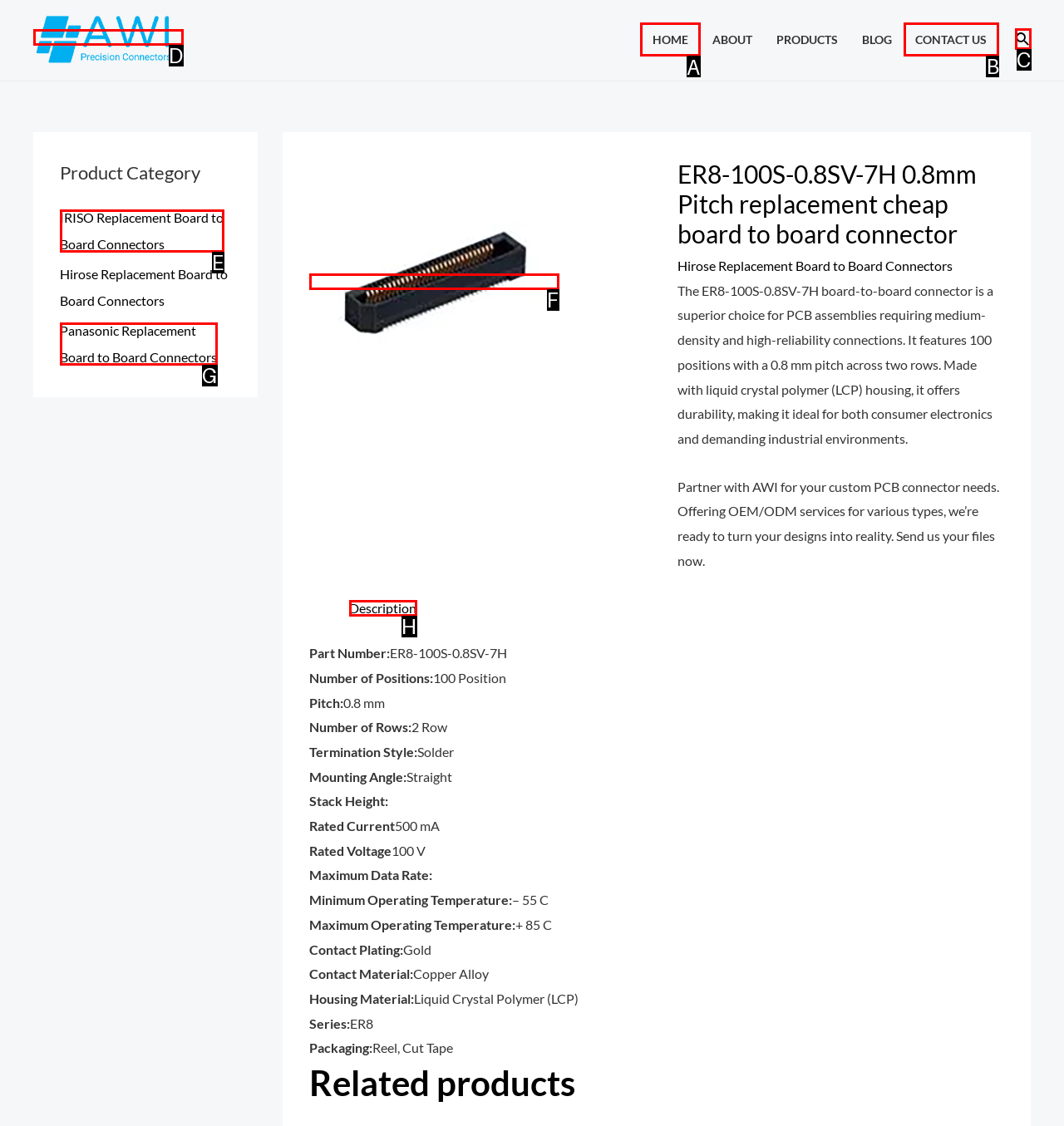Tell me which one HTML element I should click to complete the following task: Click on the 'HOME' link Answer with the option's letter from the given choices directly.

A